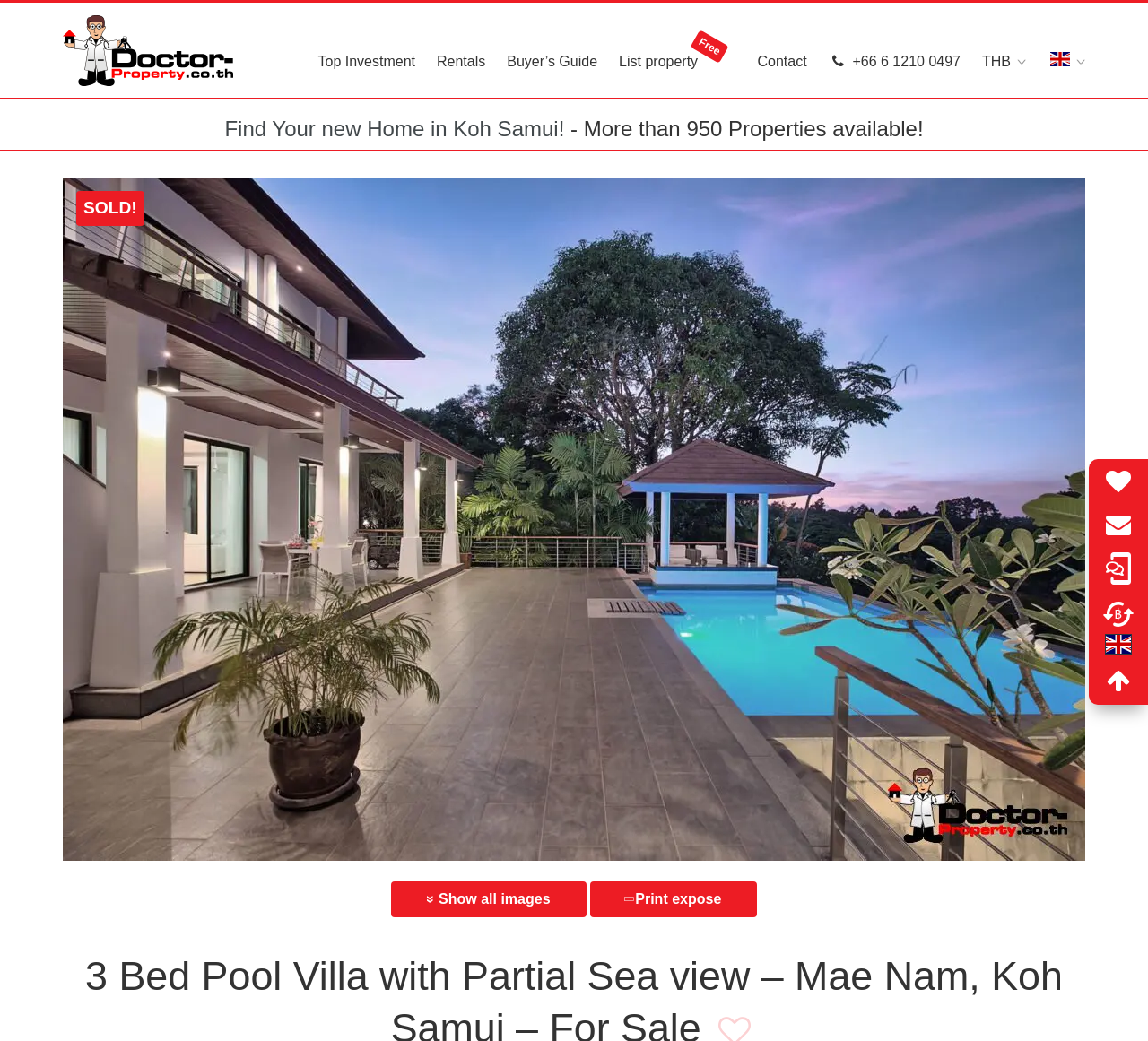Articulate a detailed summary of the webpage's content and design.

This webpage is about a 3-bedroom pool villa with a partial sea view for sale in Mae Nam, Koh Samui. At the top left, there is a logo of "Doctor Property" accompanied by a link to the website. To the right of the logo, there are several links to different sections of the website, including "Top Investment", "Rentals", "Buyer's Guide", "List property for Free", and "Contact". 

Below the logo and links, there is a heading that reads "Find Your new Home in Koh Samui!" followed by a dash and then "More than 950 Properties available!". 

On the right side of the page, there are several icons, including a chat icon, a currency switch icon, and a language selection icon. There is also a link to "Favorites" and another link with no text.

The main content of the page is an image of the villa, which takes up most of the page. The image is accompanied by a "SOLD!" label at the top left. Below the image, there are links to show all images and a button to print the expose.

At the bottom of the page, there is a phone number "+66 6 1210 0497" and a link to THB currency.